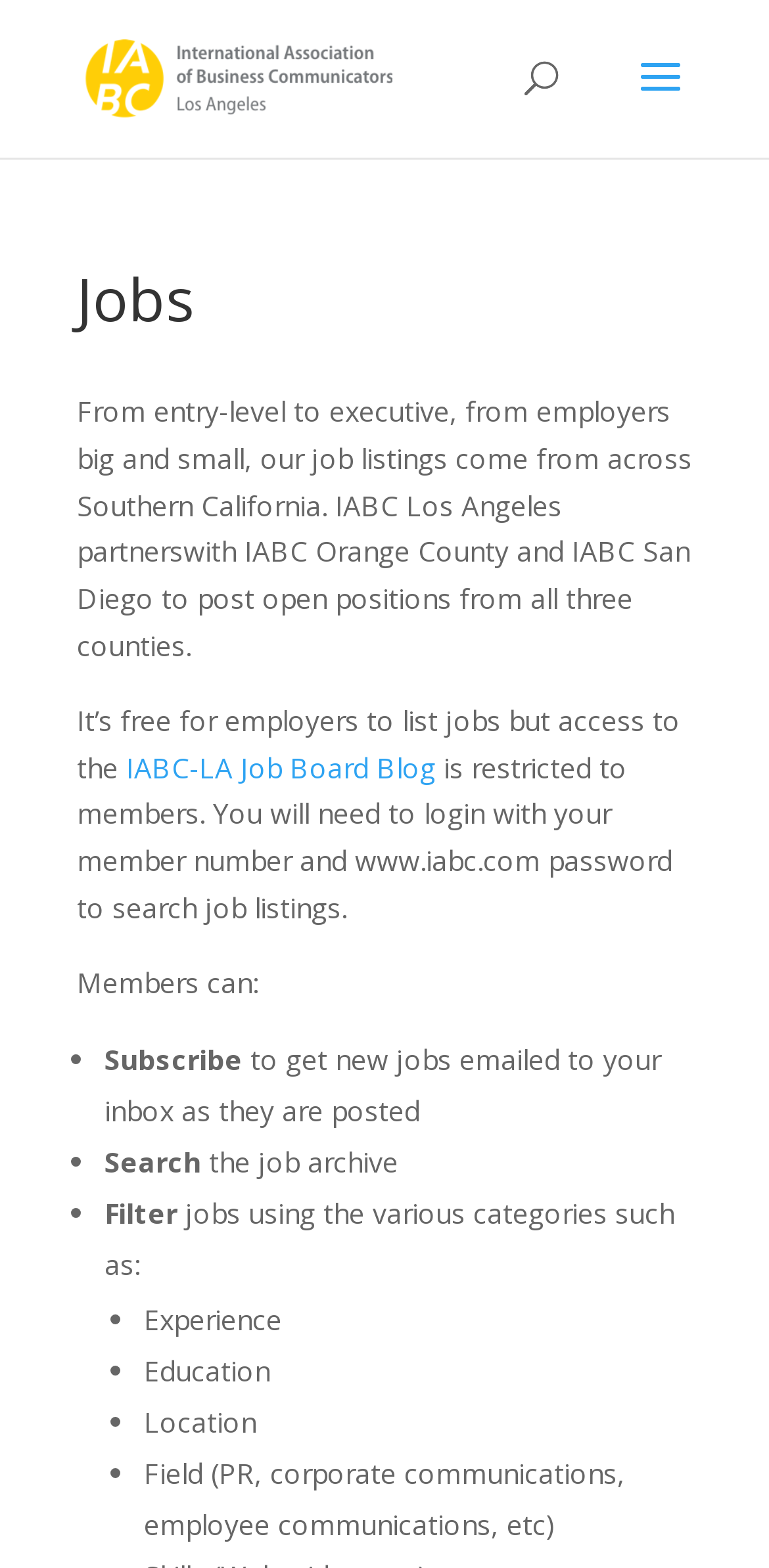Analyze the image and give a detailed response to the question:
What categories can be used to filter jobs?

The webpage lists the various categories that can be used to filter jobs, which include experience, education, location, and field. These categories are listed in bullet points under the 'Filter jobs using the various categories such as:' section.